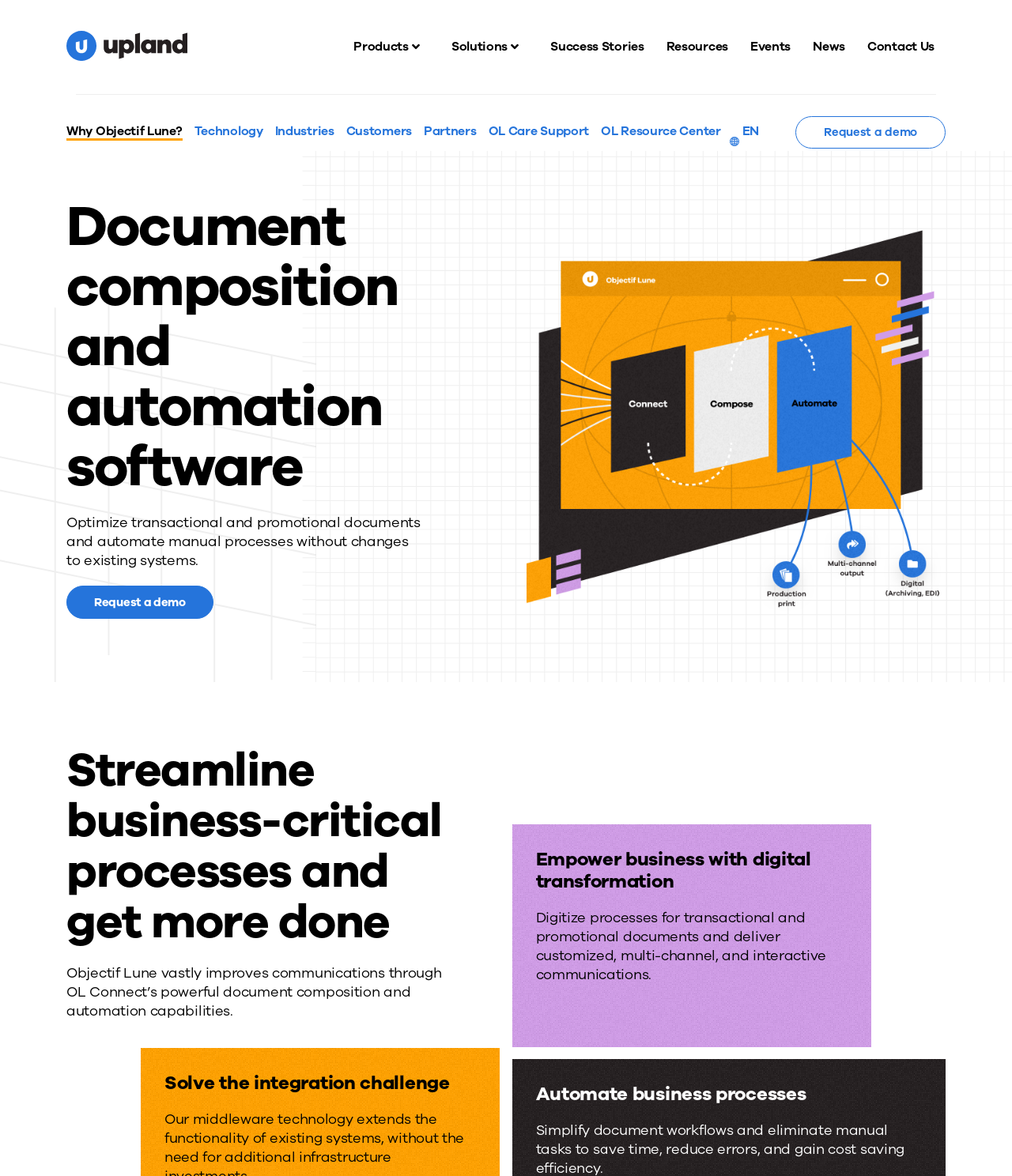Kindly determine the bounding box coordinates for the clickable area to achieve the given instruction: "View Success Stories".

[0.533, 0.026, 0.647, 0.053]